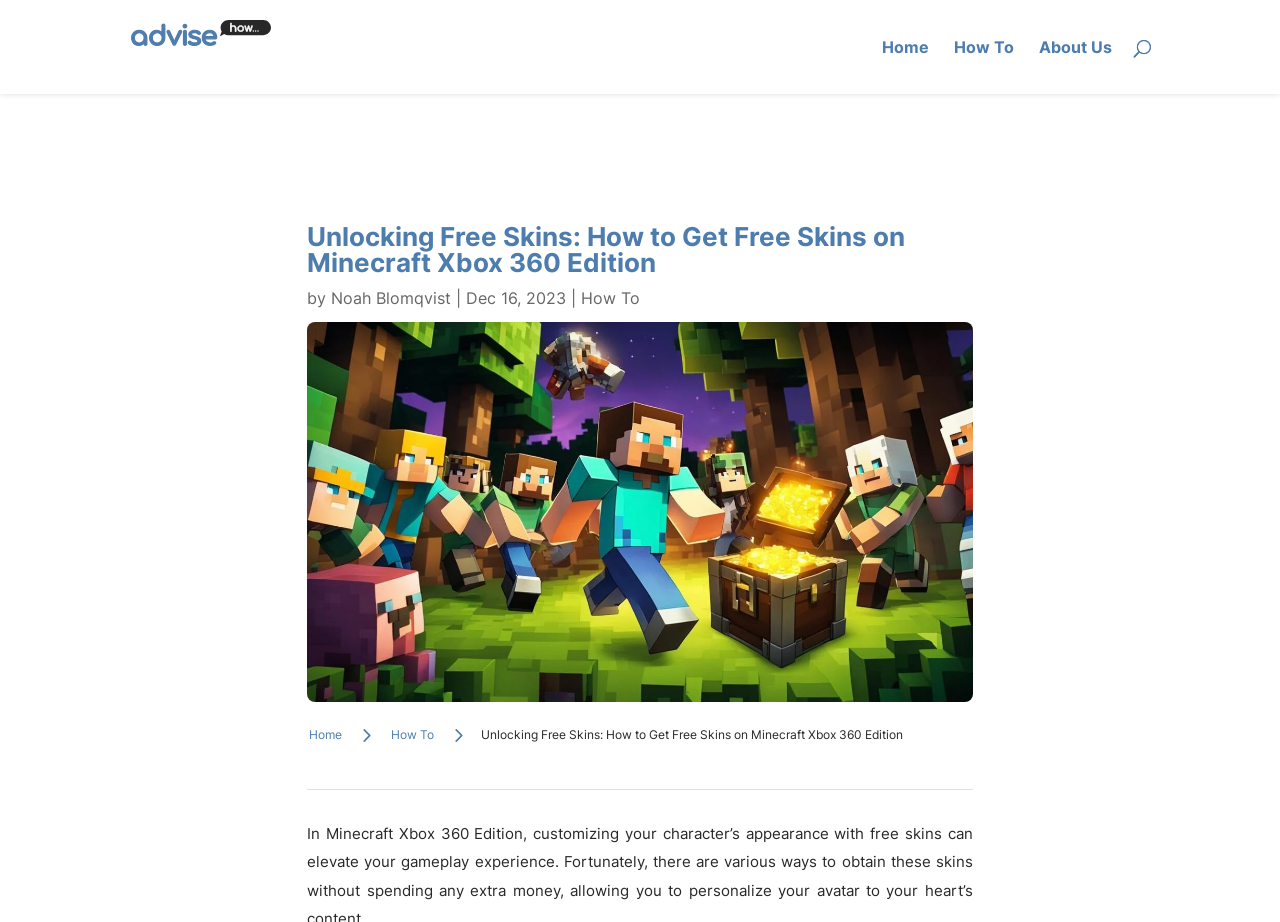How many comments are there on the article?
Provide a short answer using one word or a brief phrase based on the image.

5